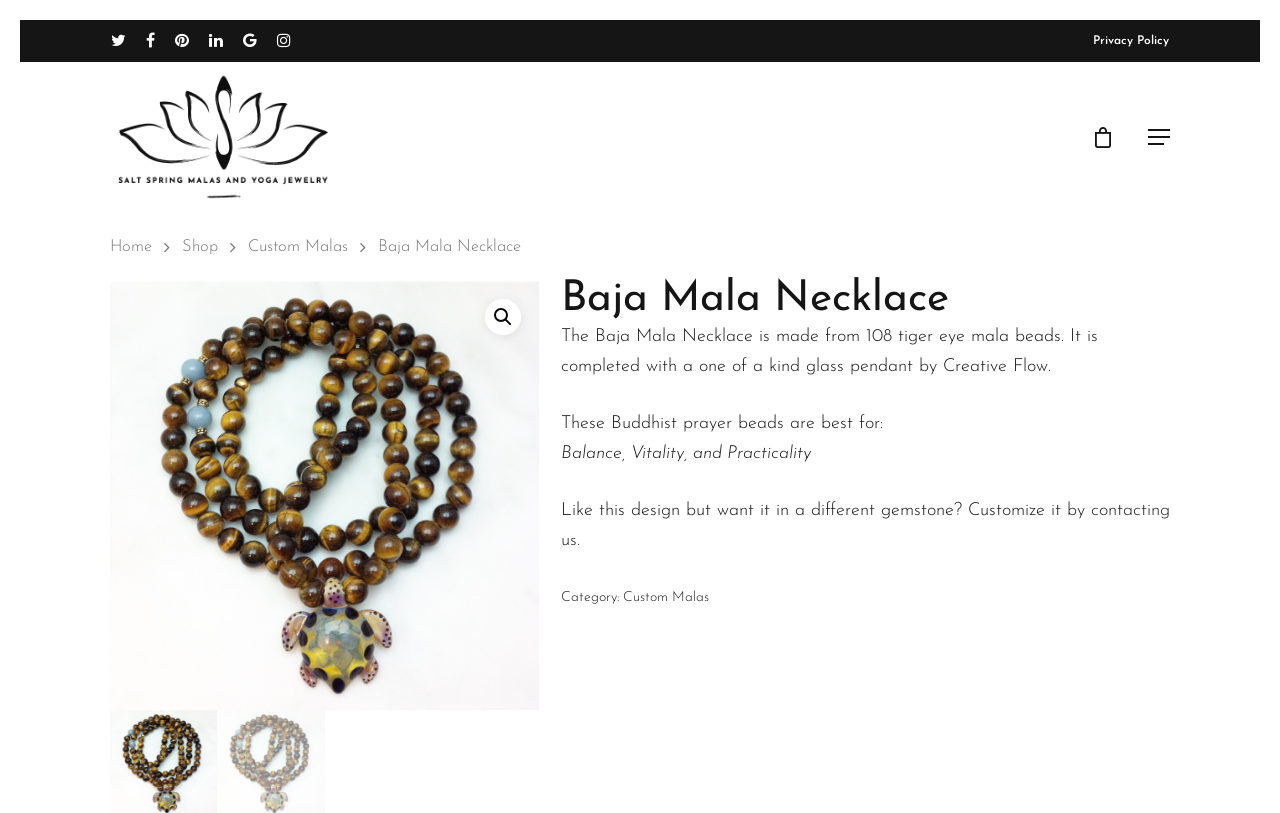Examine the image and give a thorough answer to the following question:
What category does the Baja Mala Necklace belong to?

I found this answer by looking at the category label below the text description of the Baja Mala Necklace, which states that it belongs to the Custom Malas category.